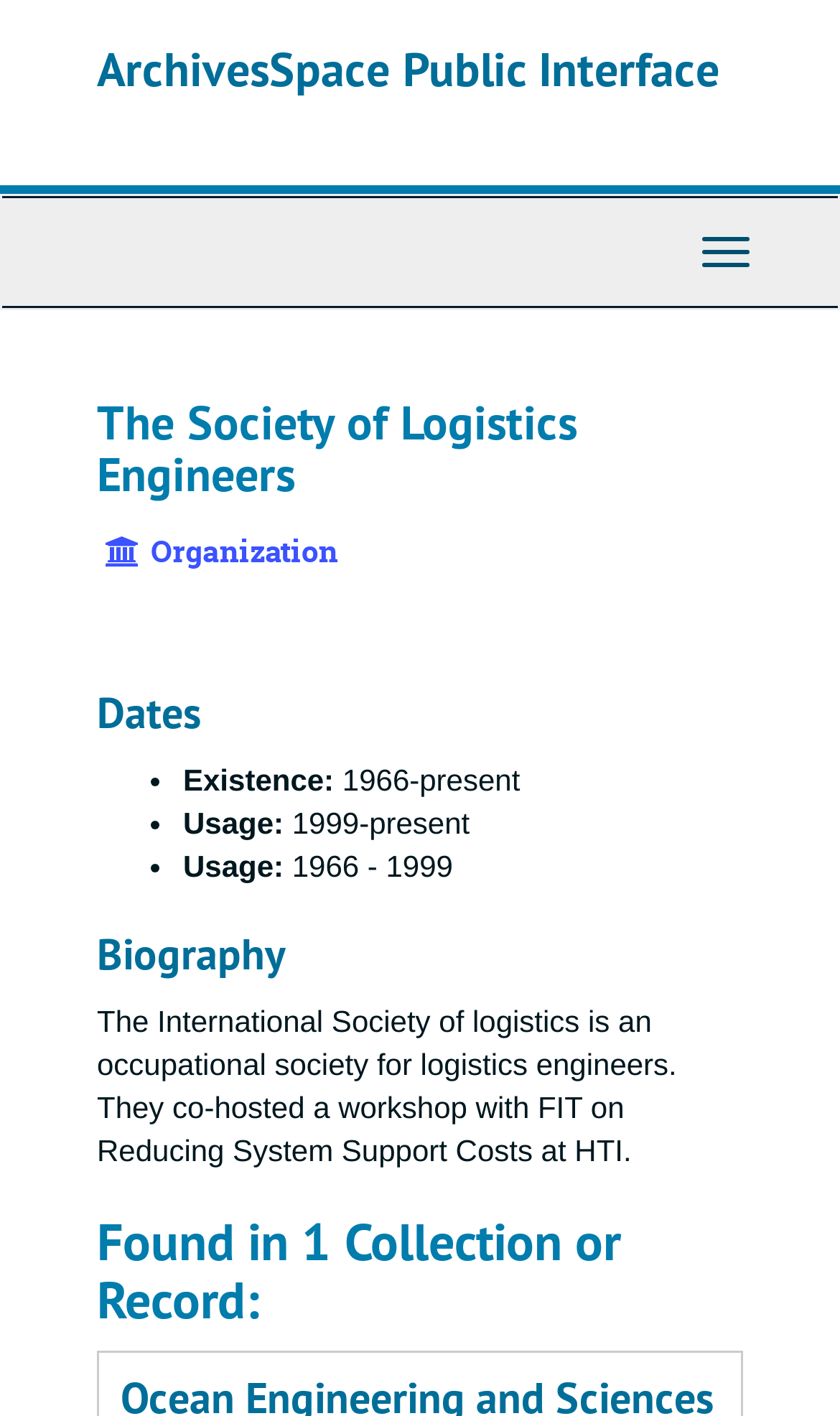What is the existence period of the organization?
Please provide a comprehensive answer based on the details in the screenshot.

I found the answer by looking at the list of dates under the 'Dates' heading, where it says 'Existence: 1966-present'.